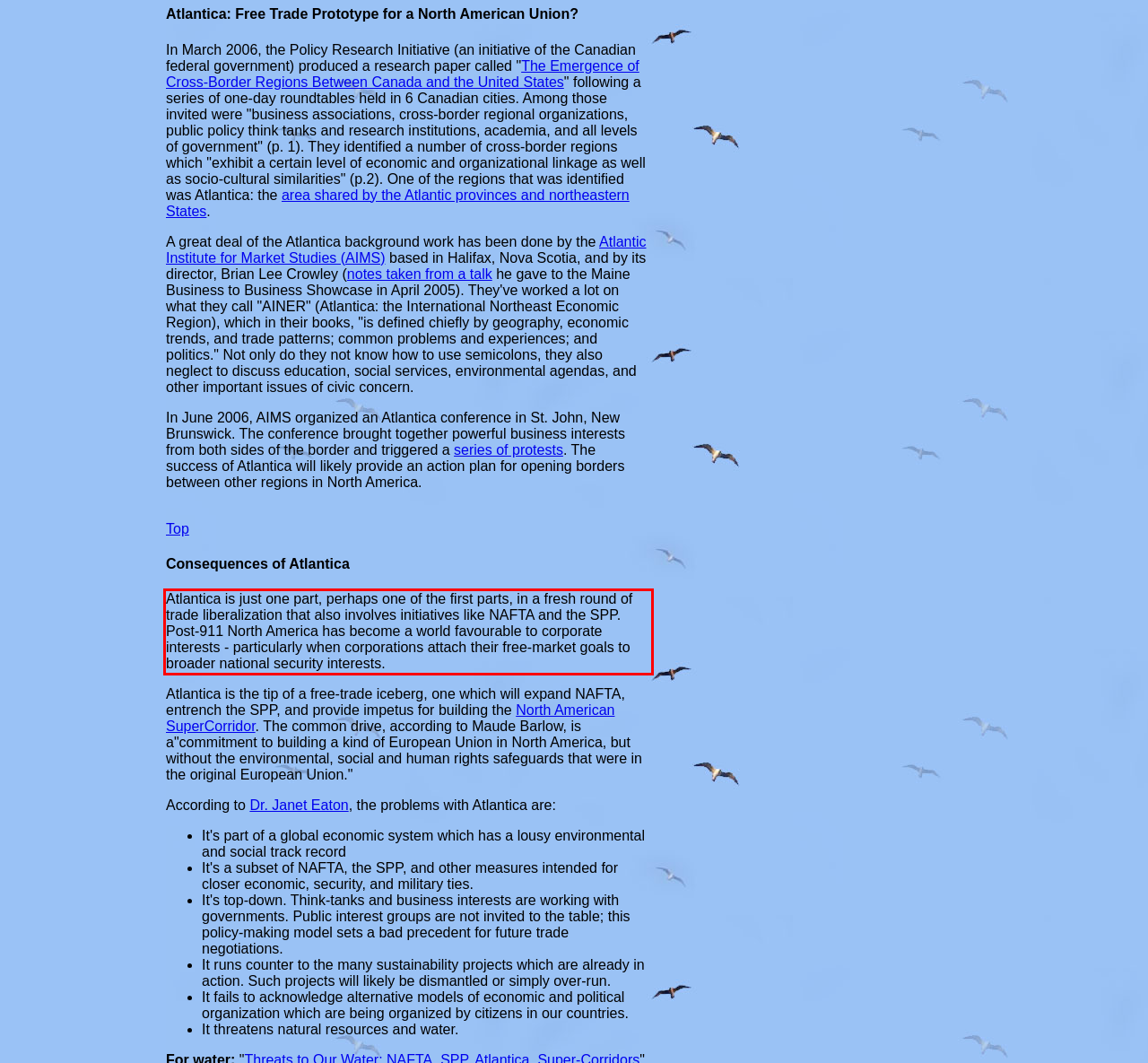Given a screenshot of a webpage with a red bounding box, please identify and retrieve the text inside the red rectangle.

Atlantica is just one part, perhaps one of the first parts, in a fresh round of trade liberalization that also involves initiatives like NAFTA and the SPP. Post-911 North America has become a world favourable to corporate interests - particularly when corporations attach their free-market goals to broader national security interests.